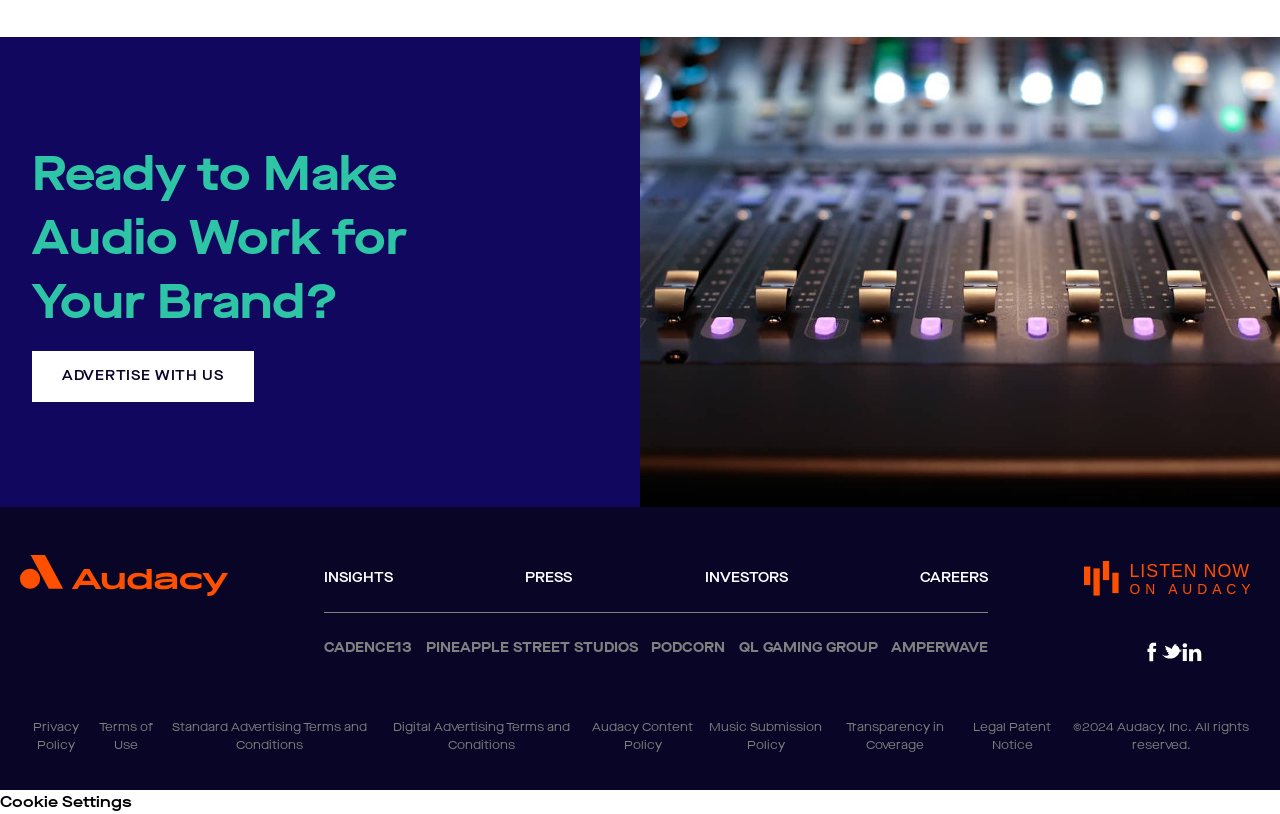Give a concise answer using only one word or phrase for this question:
What are the main categories listed at the bottom of the page?

Legal and policy links